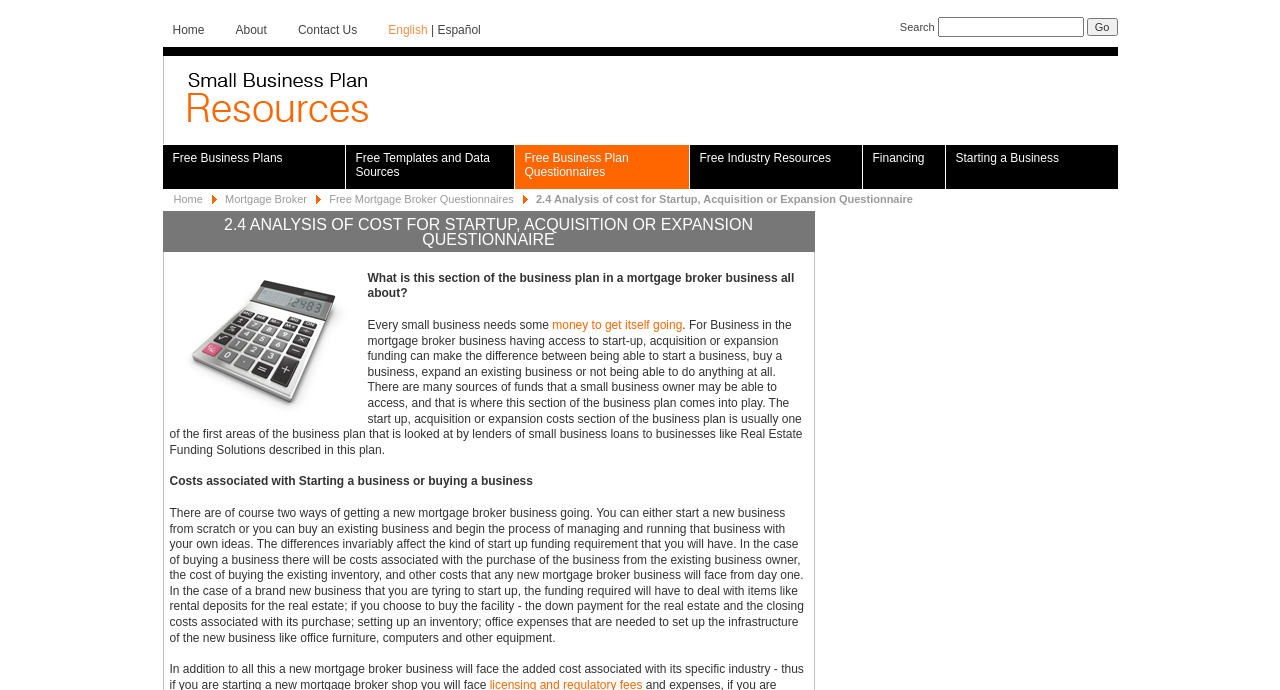What is the purpose of this section of the business plan?
From the image, provide a succinct answer in one word or a short phrase.

Analyzing cost for startup, acquisition or expansion